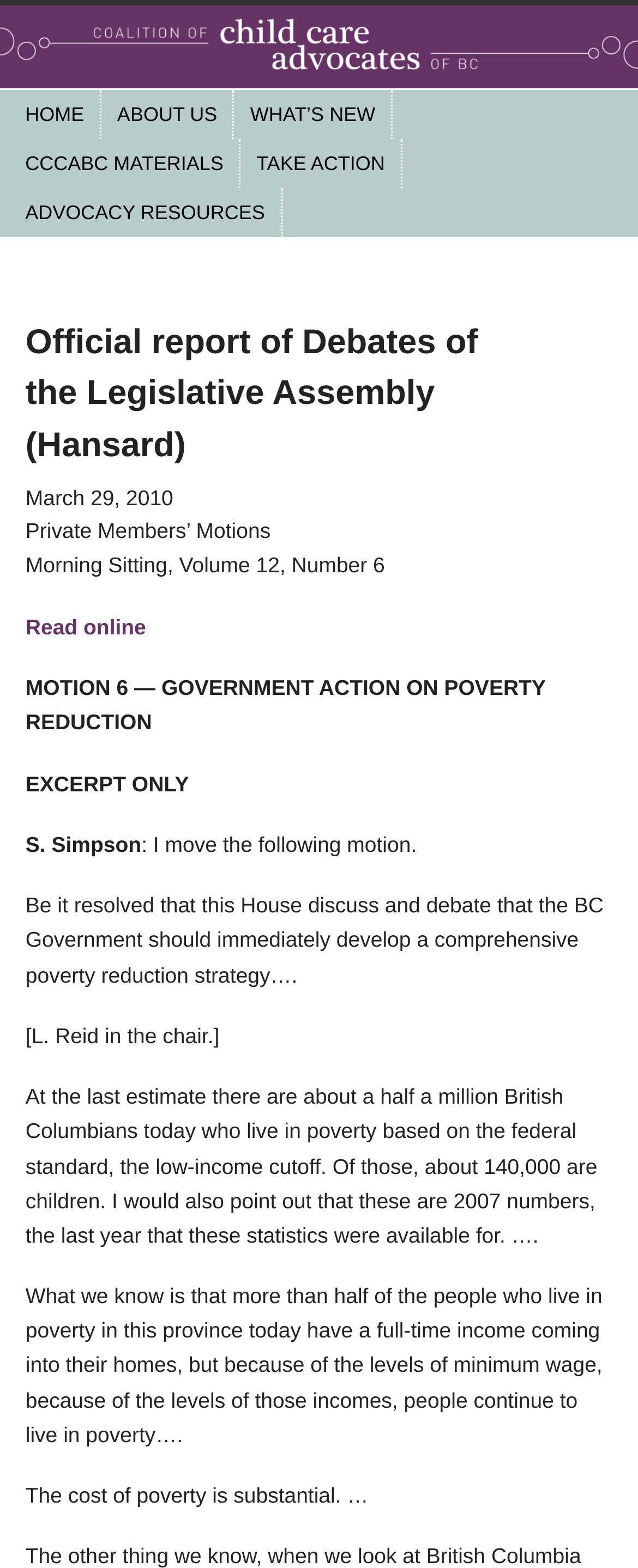Provide a single word or phrase to answer the given question: 
What is the estimated number of British Columbians living in poverty?

About a half a million